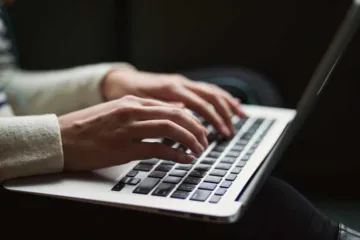Give a succinct answer to this question in a single word or phrase: 
What is the context of the scene?

Digital consultation